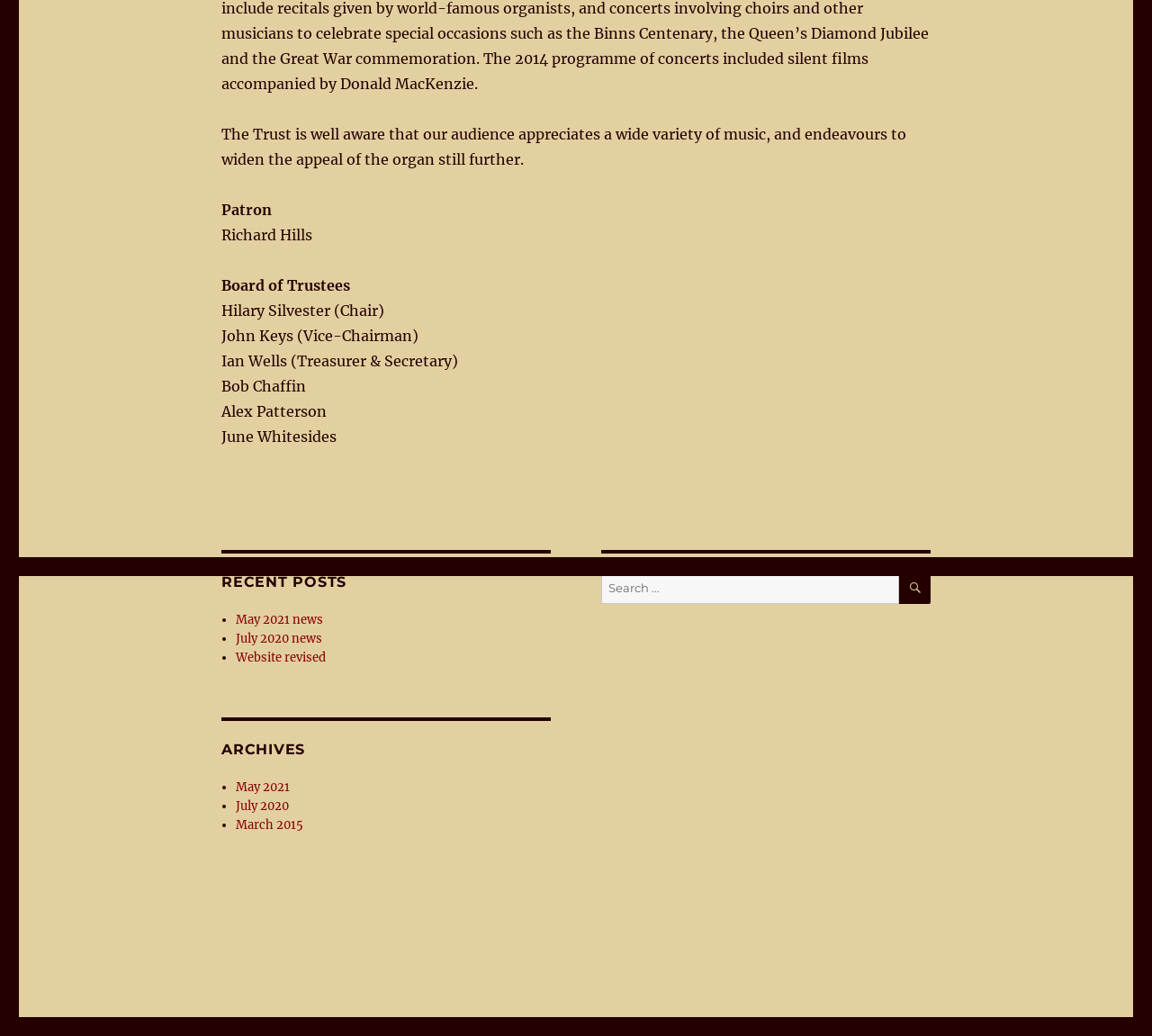Extract the bounding box for the UI element that matches this description: "May 2021".

[0.205, 0.752, 0.252, 0.767]